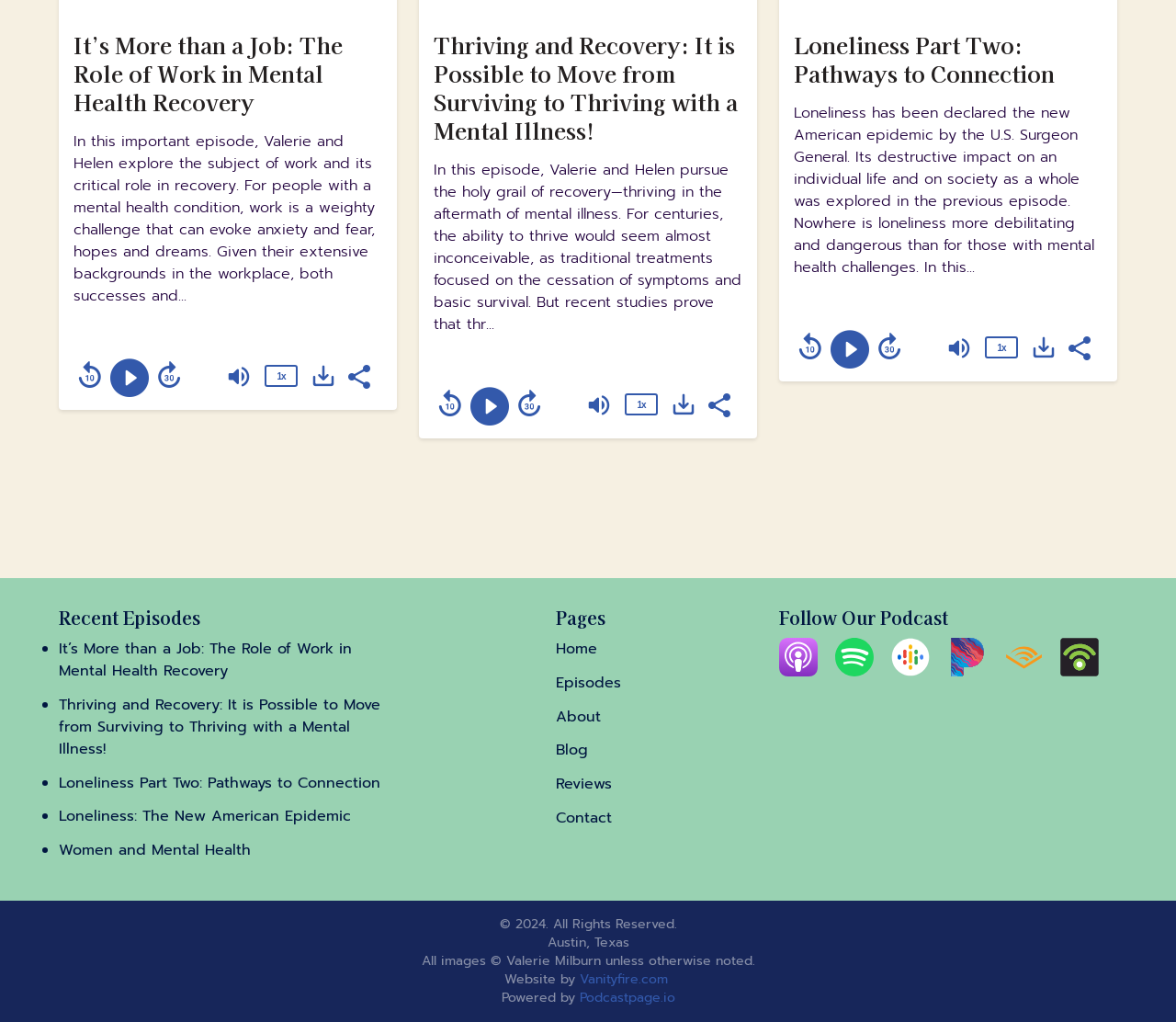Identify the bounding box coordinates of the area that should be clicked in order to complete the given instruction: "Go to the home page". The bounding box coordinates should be four float numbers between 0 and 1, i.e., [left, top, right, bottom].

[0.472, 0.624, 0.507, 0.646]